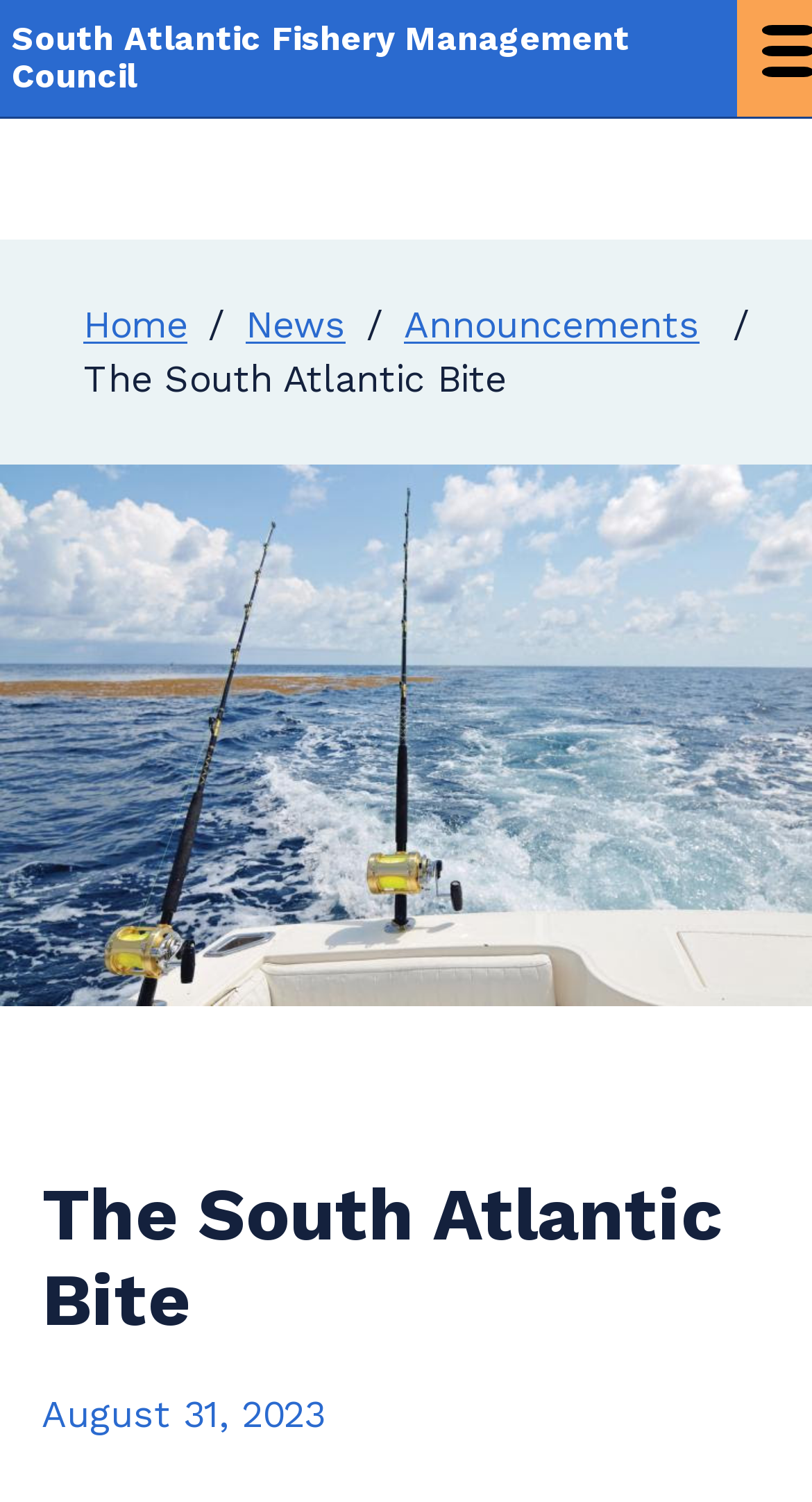Answer the question with a single word or phrase: 
What is the purpose of the council's meeting?

To appoint a new member